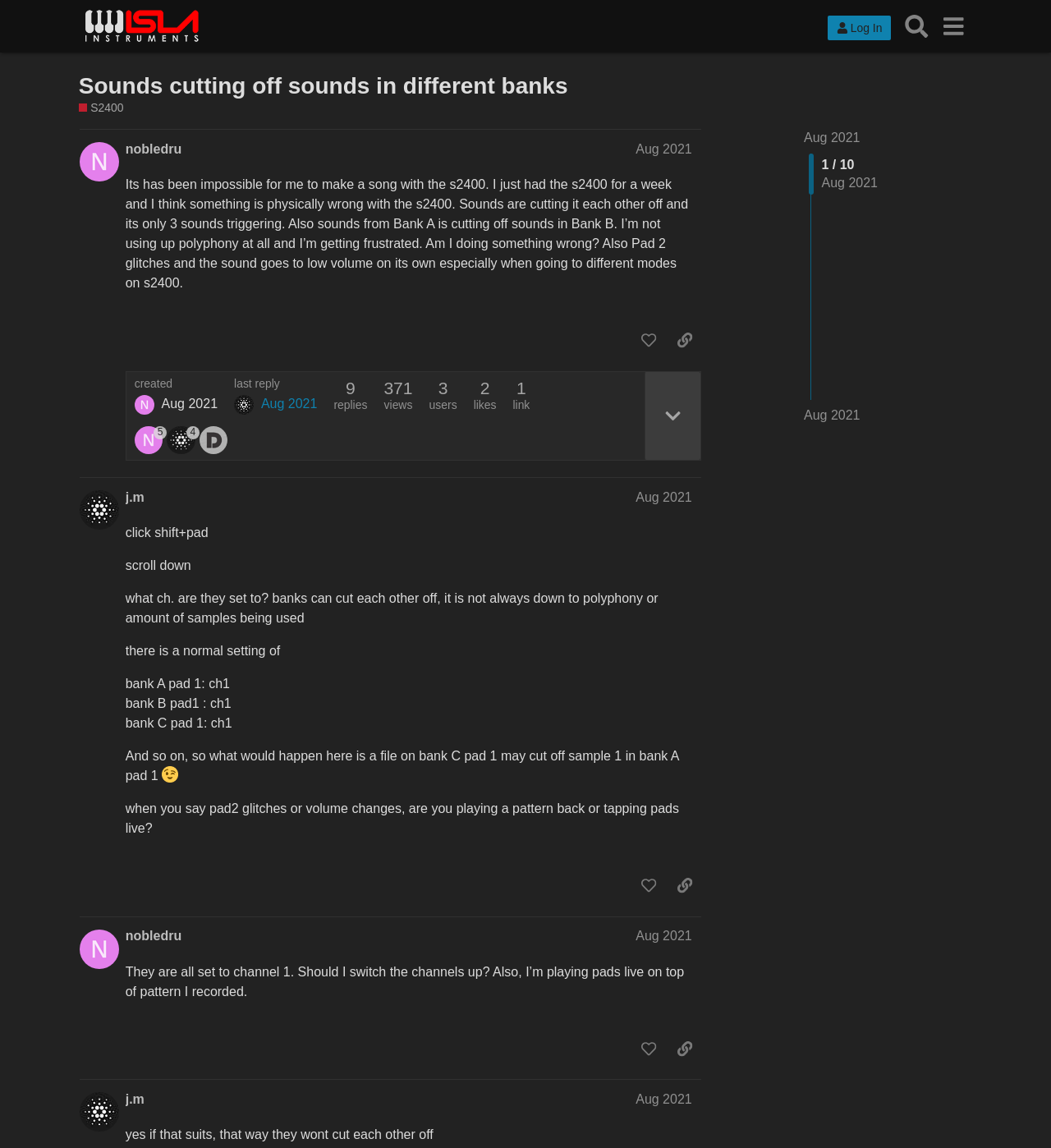Determine the bounding box coordinates of the clickable element to complete this instruction: "Copy a link to this post to clipboard". Provide the coordinates in the format of four float numbers between 0 and 1, [left, top, right, bottom].

[0.637, 0.284, 0.667, 0.309]